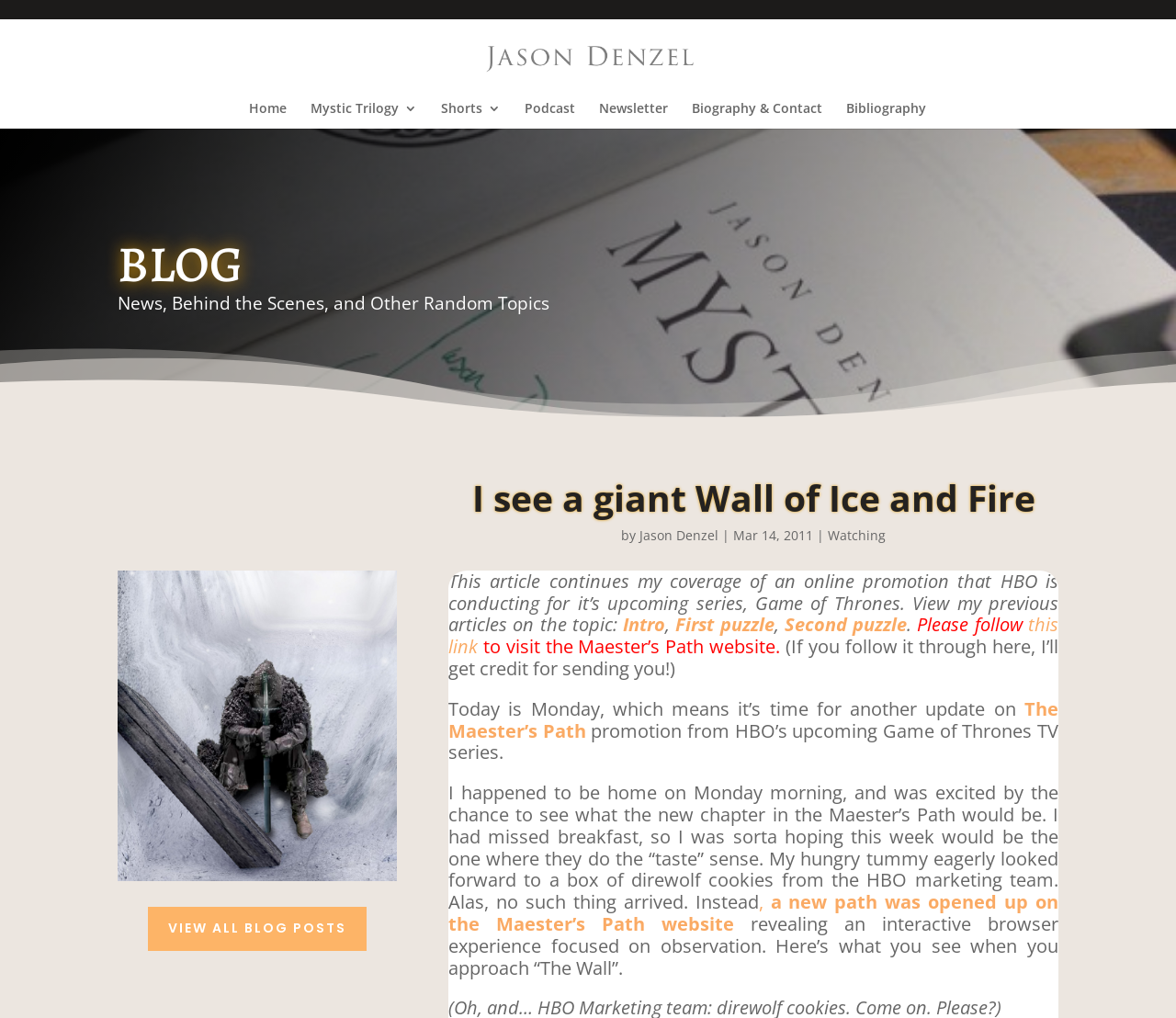Analyze the image and give a detailed response to the question:
What is the author of this blog post?

The author of this blog post can be determined by looking at the heading 'I see a giant Wall of Ice and Fire' and the text 'by' followed by the link 'Jason Denzel', which indicates that Jason Denzel is the author of this blog post.